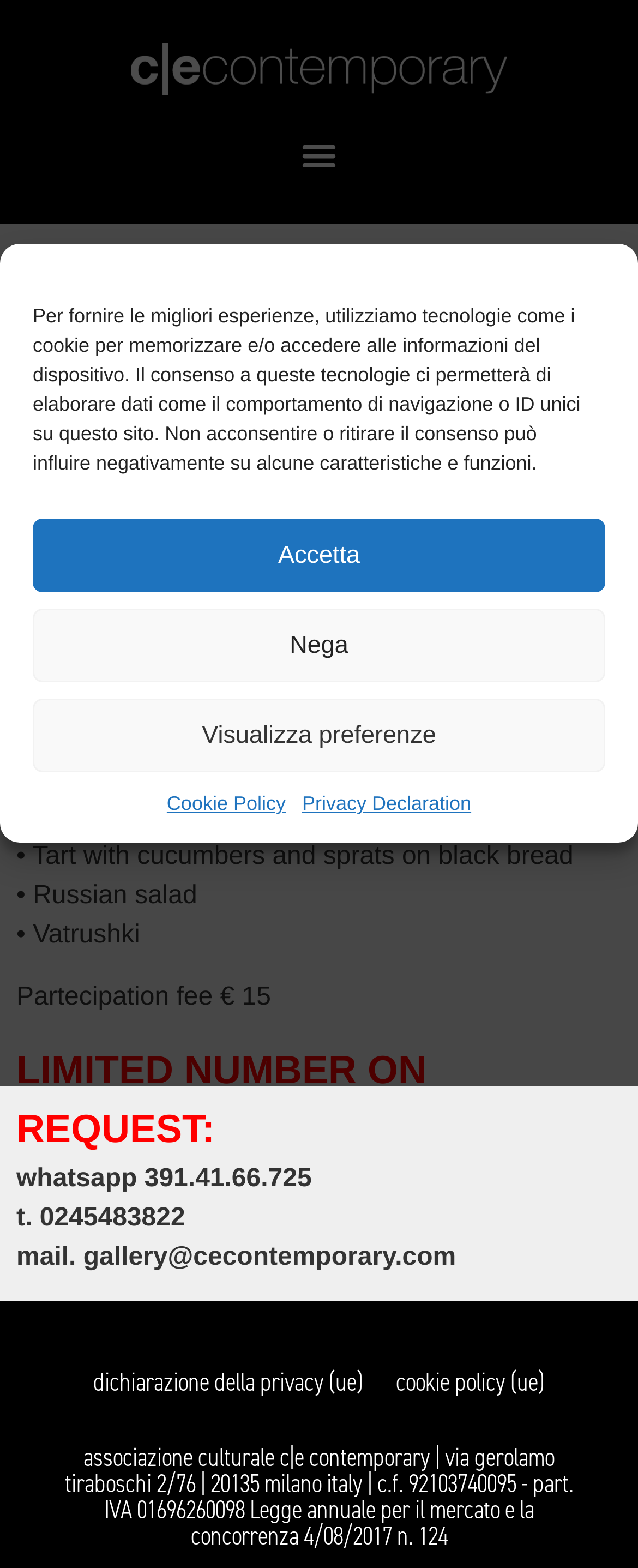What is the participation fee for the event?
Please provide a detailed and thorough answer to the question.

I found the answer by reading the static text elements on the webpage, specifically the one that says 'Partecipation fee € 15'.